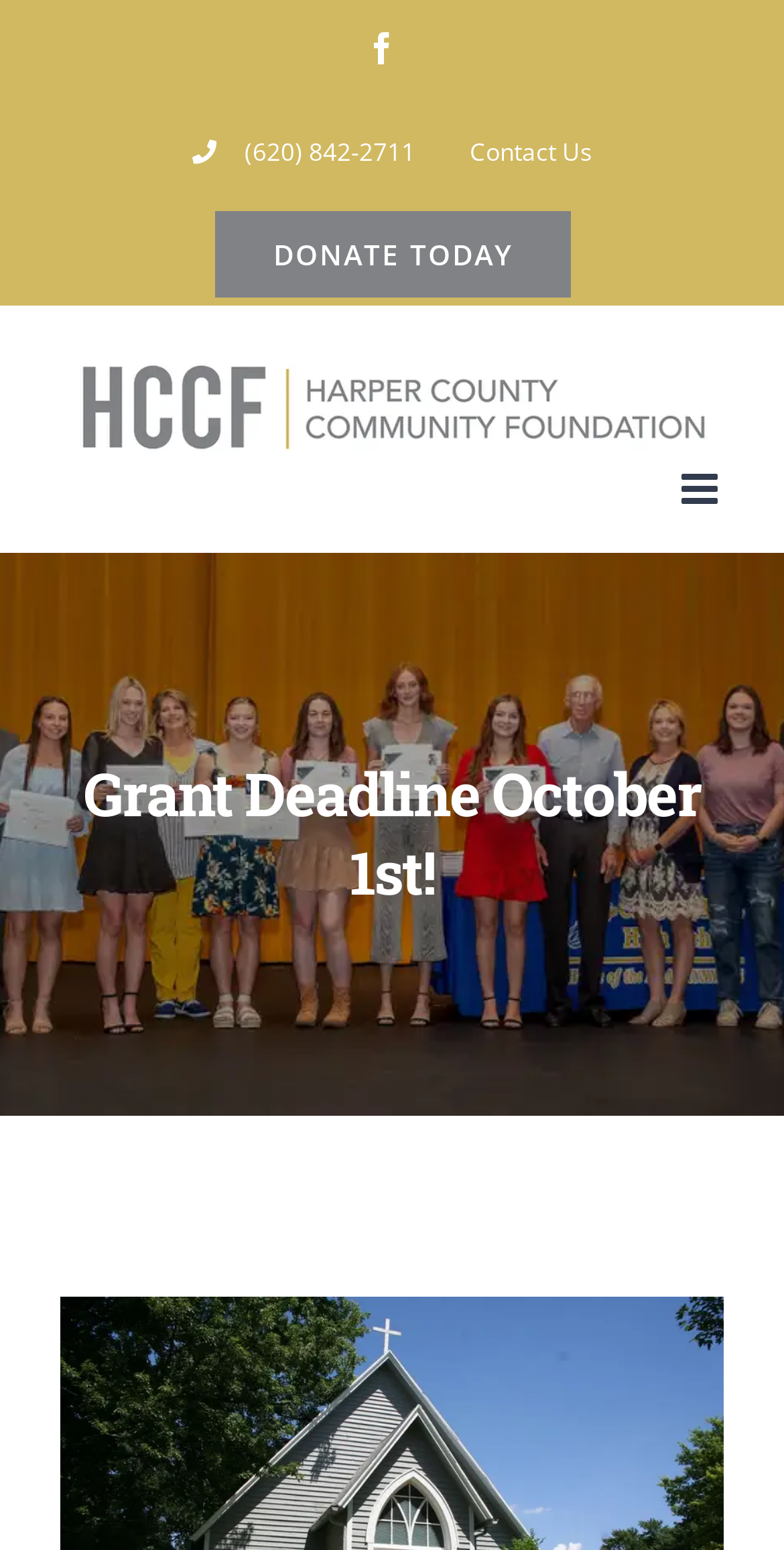Identify and provide the bounding box for the element described by: "alt="Harper County Community Foundation Logo"".

[0.077, 0.223, 0.923, 0.302]